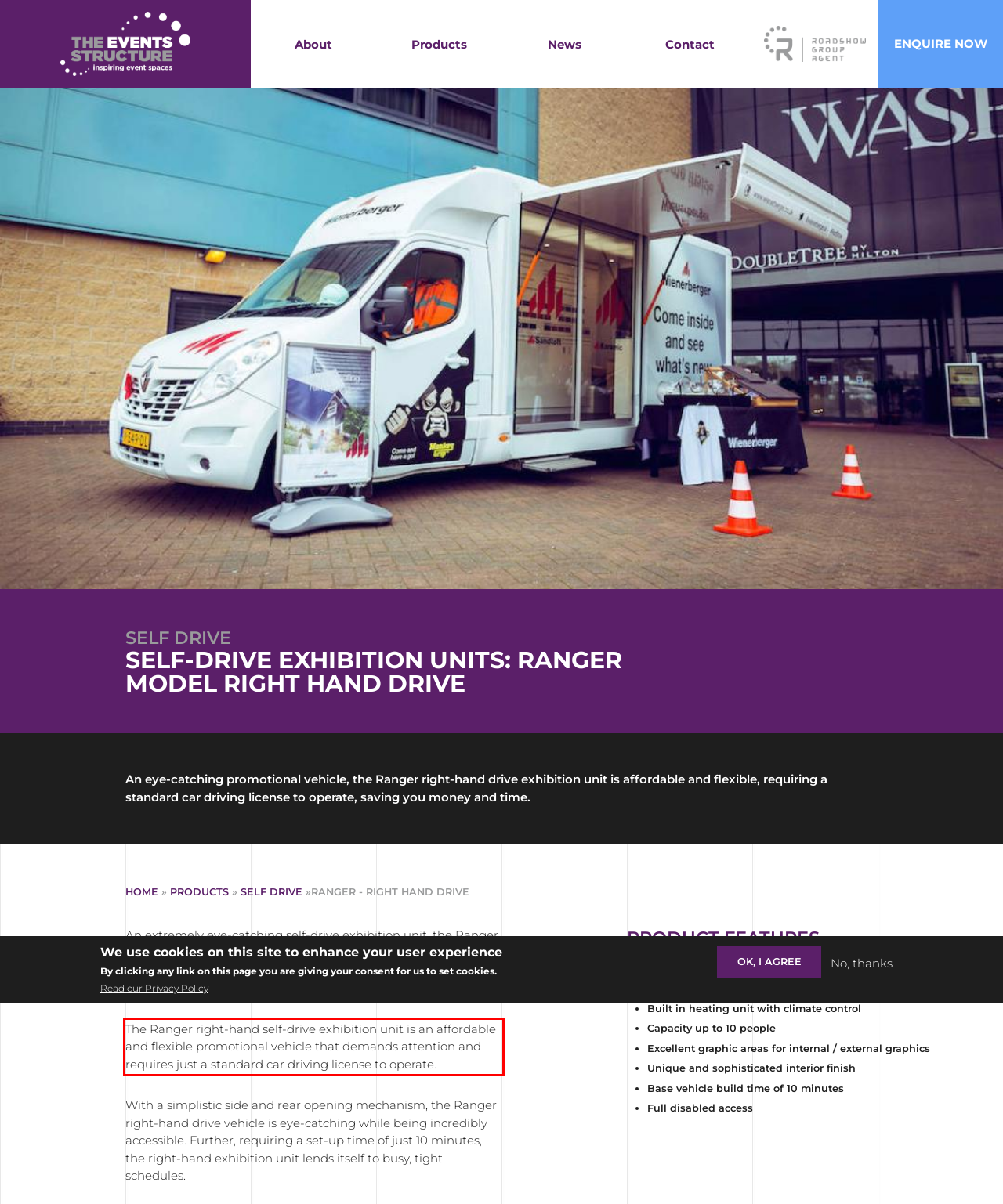Please perform OCR on the text content within the red bounding box that is highlighted in the provided webpage screenshot.

The Ranger right-hand self-drive exhibition unit is an affordable and flexible promotional vehicle that demands attention and requires just a standard car driving license to operate.